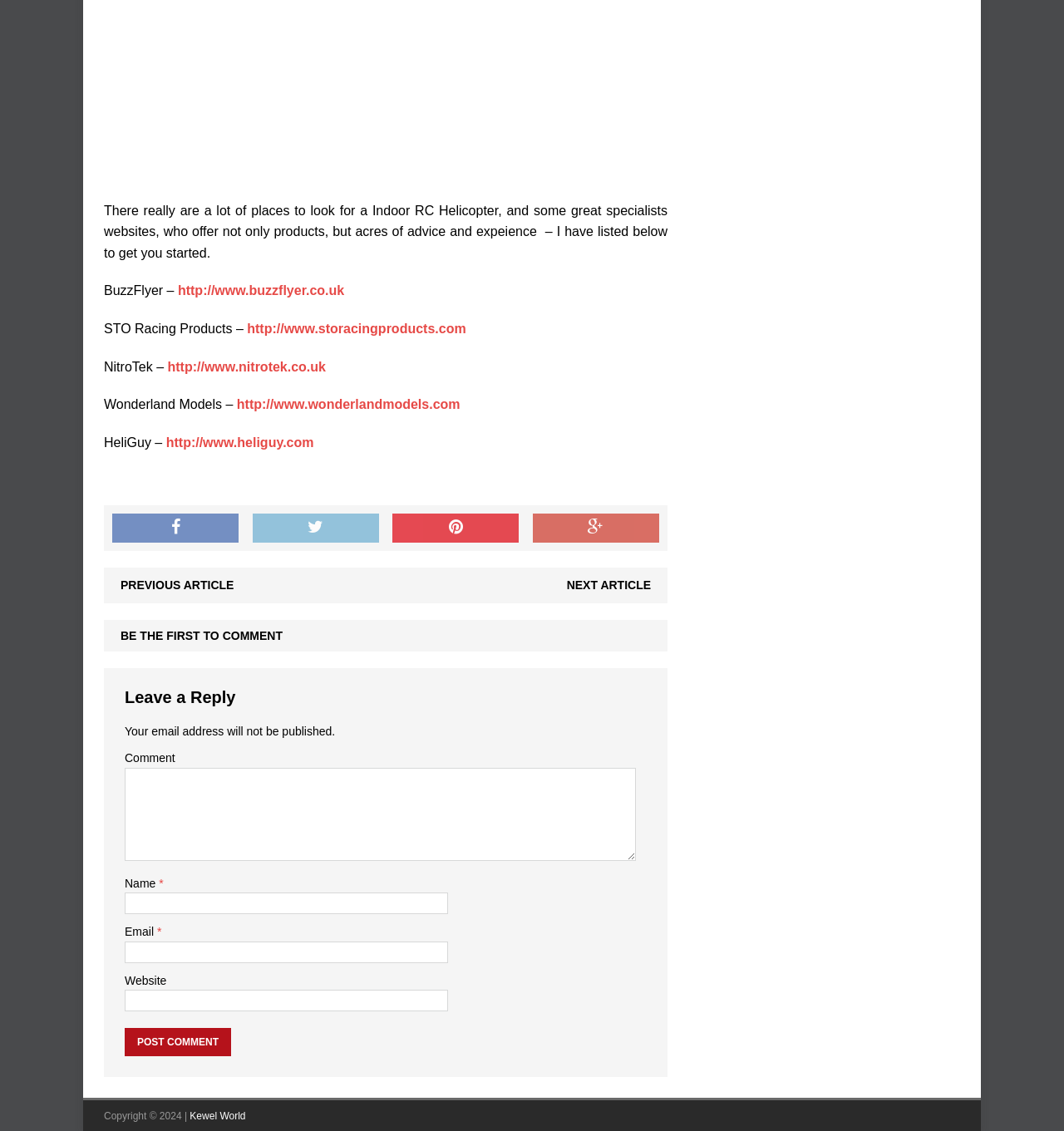Determine the bounding box coordinates for the region that must be clicked to execute the following instruction: "Leave a comment".

[0.117, 0.664, 0.165, 0.676]